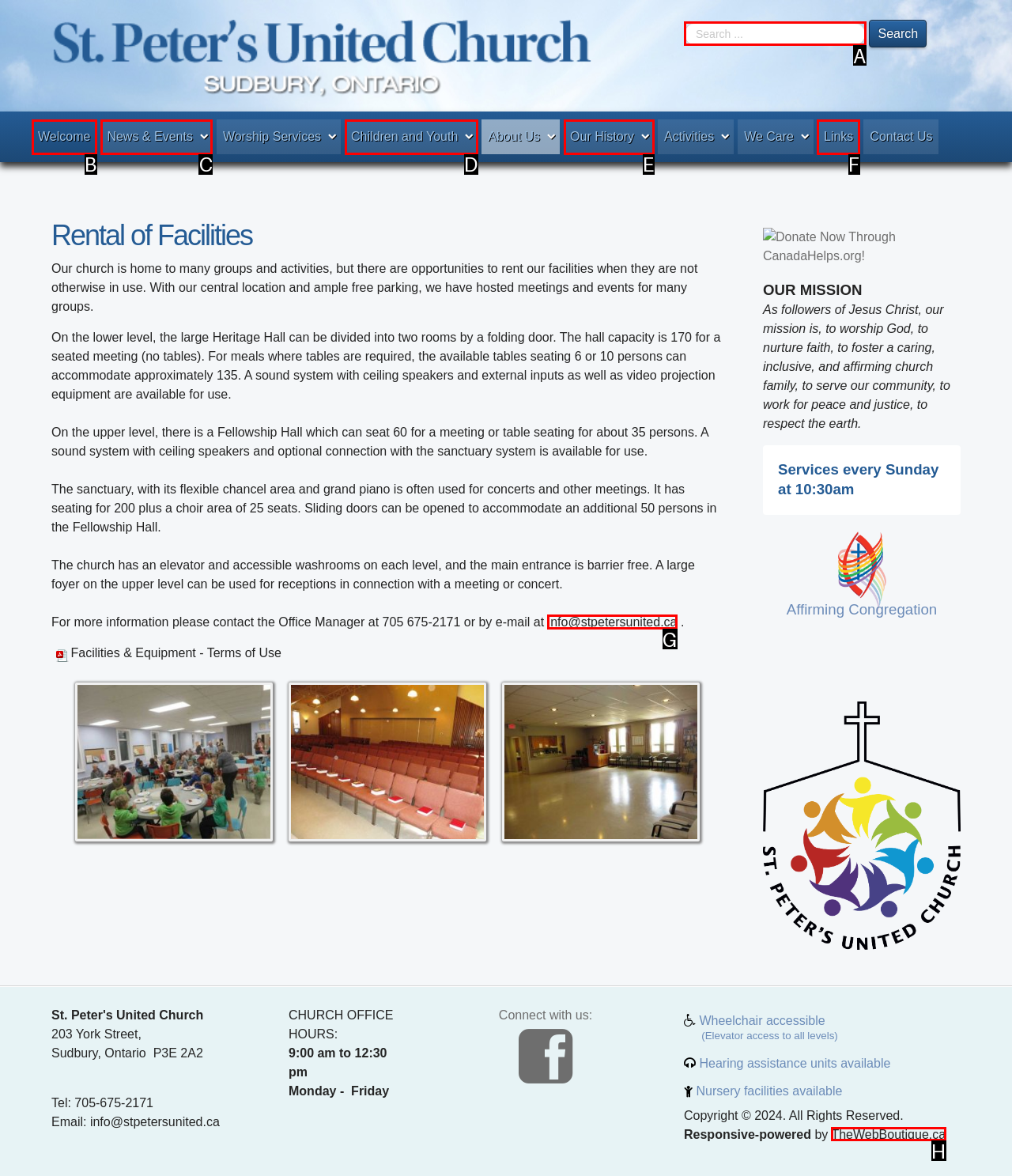Indicate which lettered UI element to click to fulfill the following task: Contact the Office Manager
Provide the letter of the correct option.

G